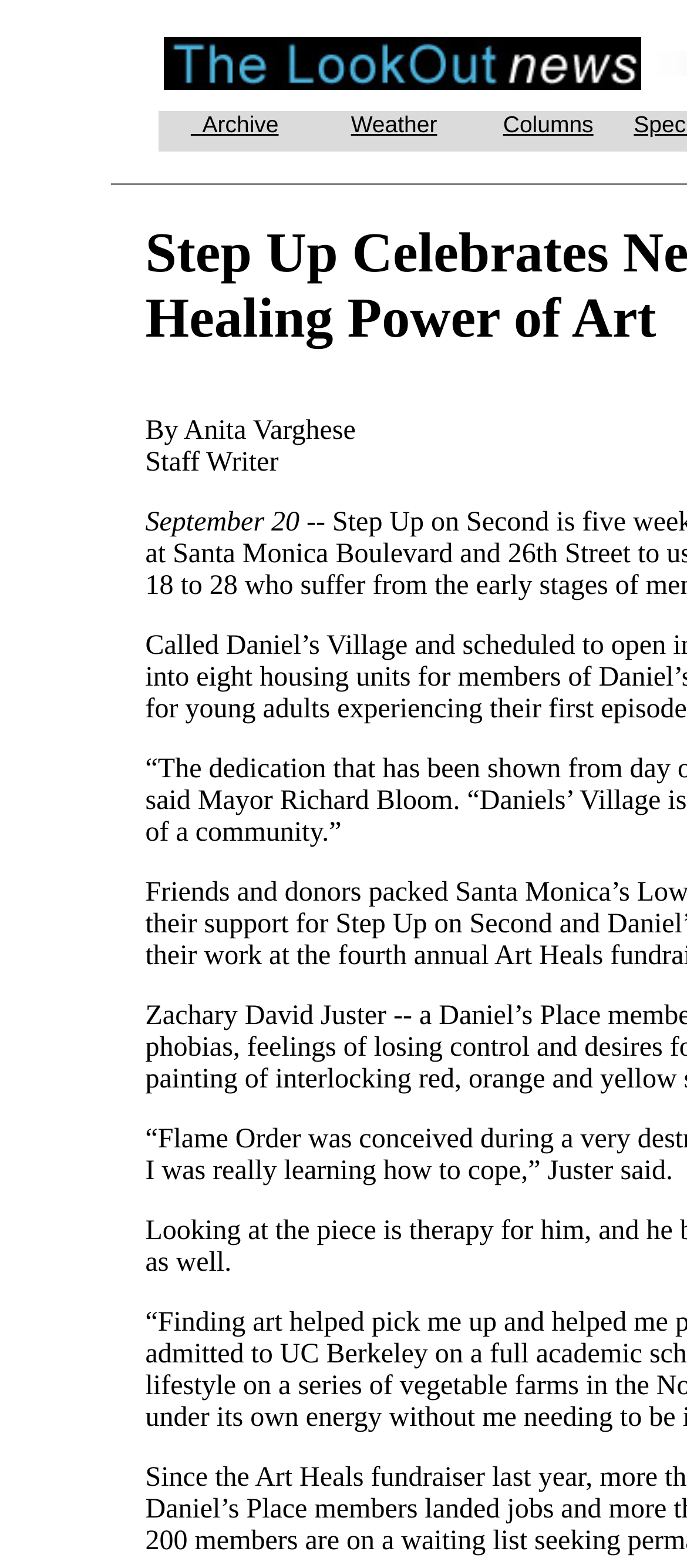From the webpage screenshot, predict the bounding box of the UI element that matches this description: "alt="The Lookout news Logo" name="Logo"".

[0.237, 0.042, 0.932, 0.061]